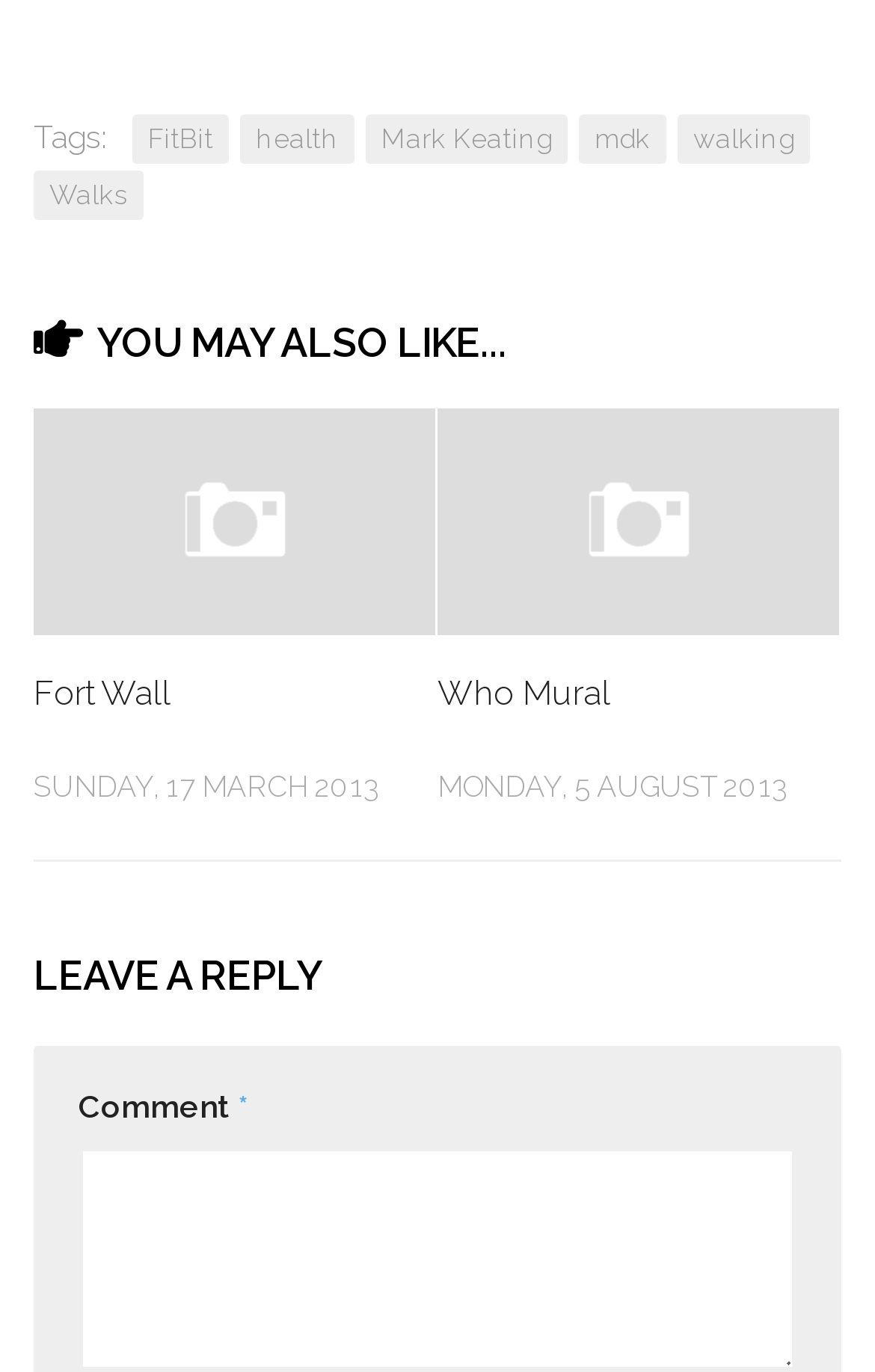What is the purpose of the links under 'YOU MAY ALSO LIKE'?
Based on the image, answer the question with as much detail as possible.

The links under 'YOU MAY ALSO LIKE...' are likely to be related articles or posts that the user might be interested in, allowing them to view more content on similar topics.